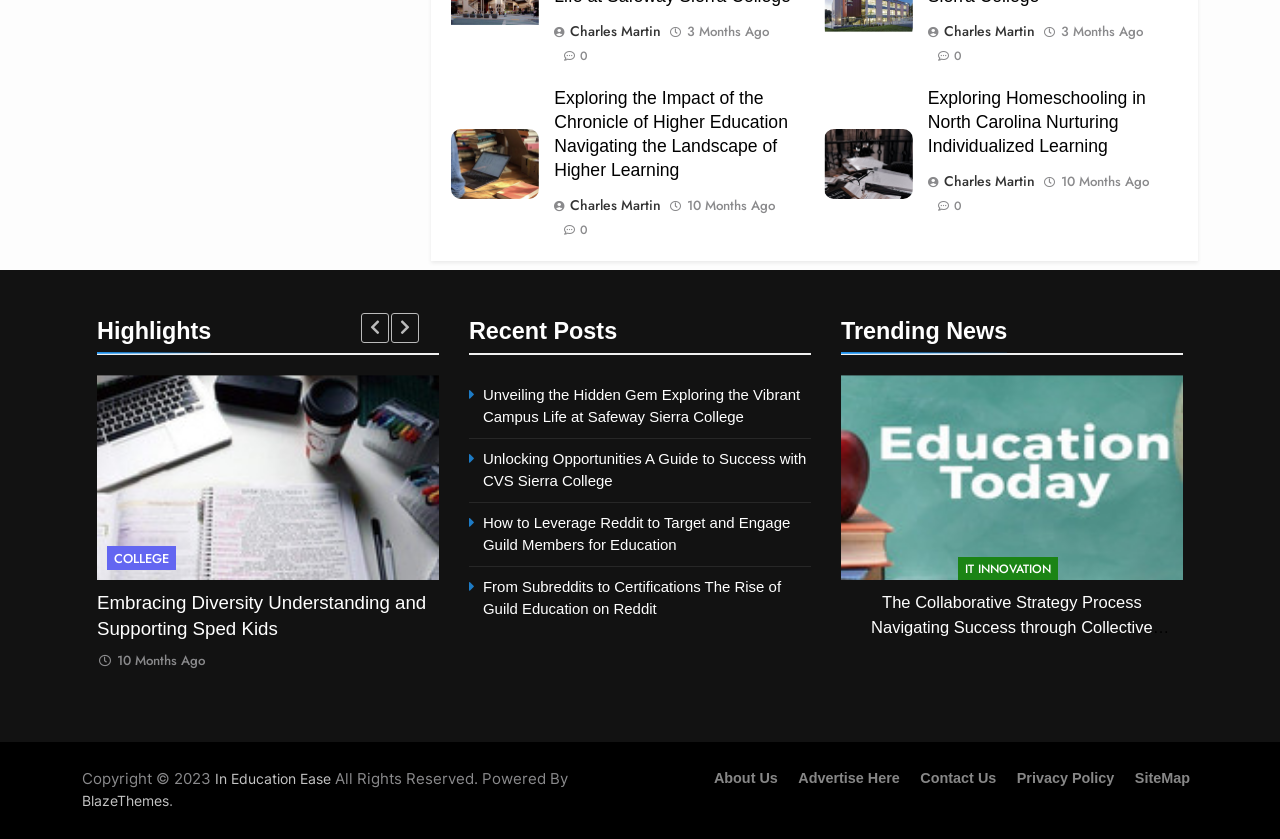Give a one-word or short phrase answer to the question: 
What is the name of the website?

In Education Ease